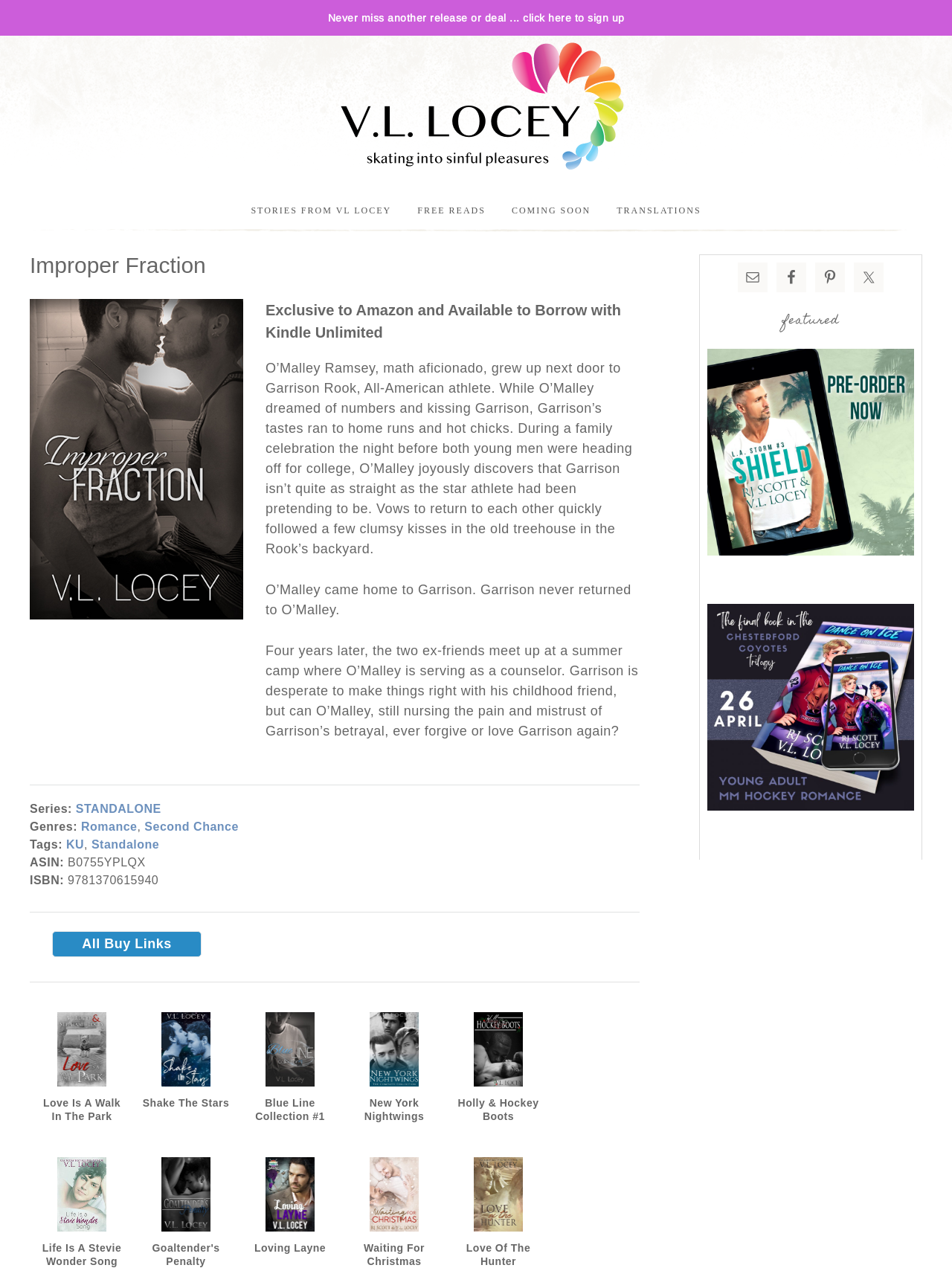What is the title of the book?
Deliver a detailed and extensive answer to the question.

I found the answer by looking at the heading with the text 'Improper Fraction' which is located at the top of the webpage, indicating that Improper Fraction is the title of the book.